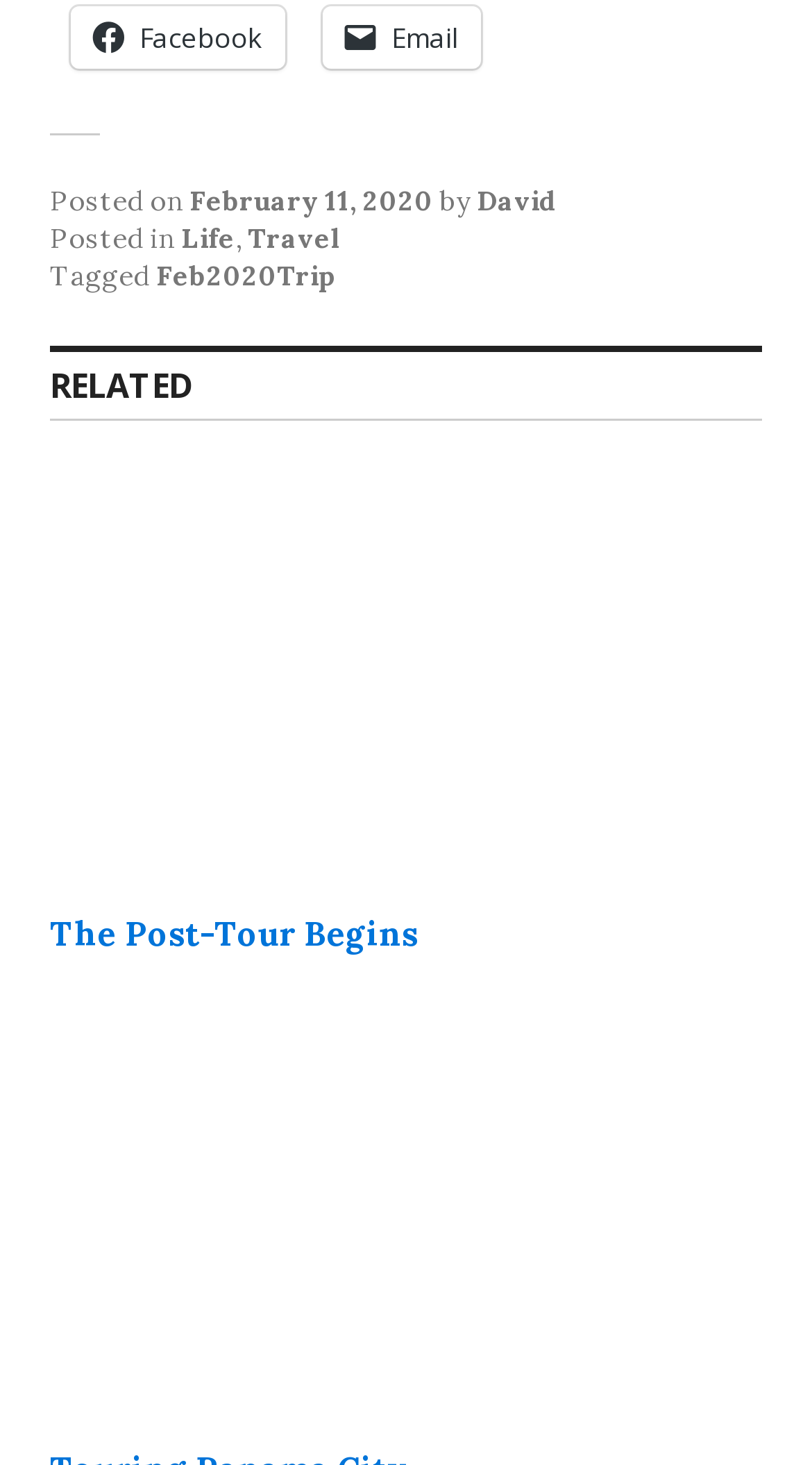Using the webpage screenshot, find the UI element described by February 11, 2020February 11, 2021. Provide the bounding box coordinates in the format (top-left x, top-left y, bottom-right x, bottom-right y), ensuring all values are floating point numbers between 0 and 1.

[0.233, 0.126, 0.533, 0.15]